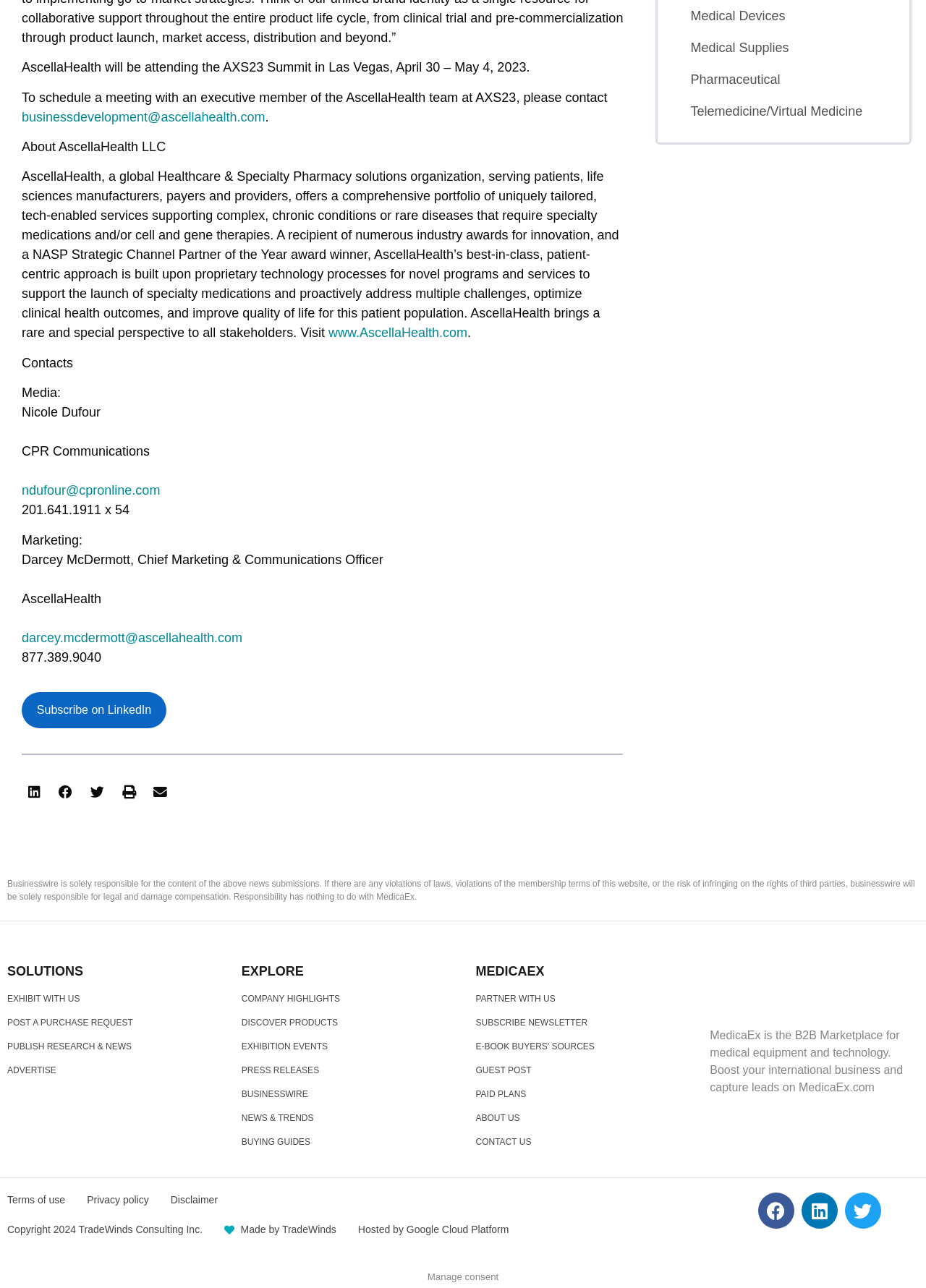What is the contact information for Media?
Give a comprehensive and detailed explanation for the question.

The webpage provides the contact information for Media, which includes Nicole Dufour from CPR Communications, with an email address and phone number.